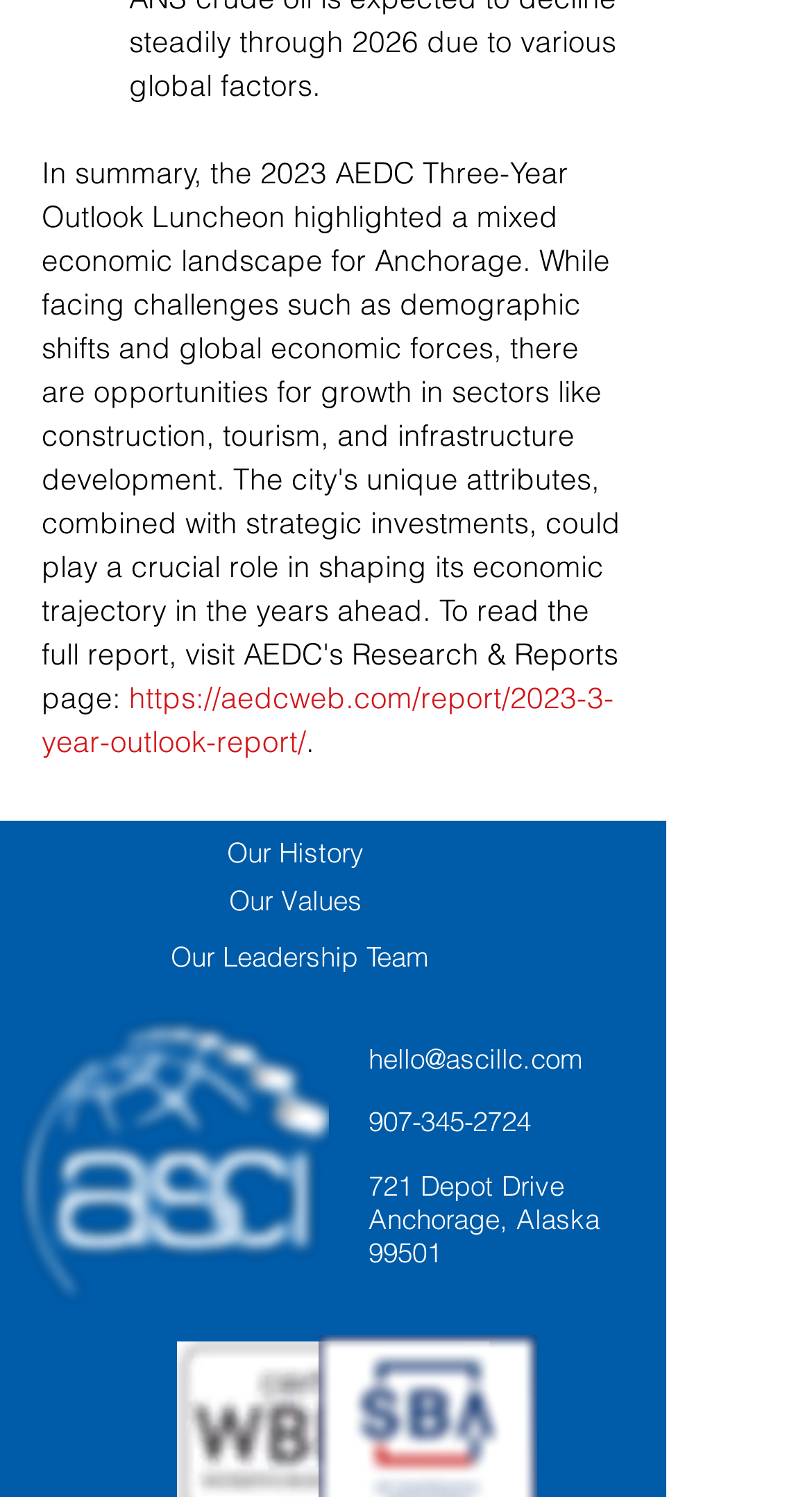Locate the bounding box coordinates of the clickable part needed for the task: "Go to Home".

None